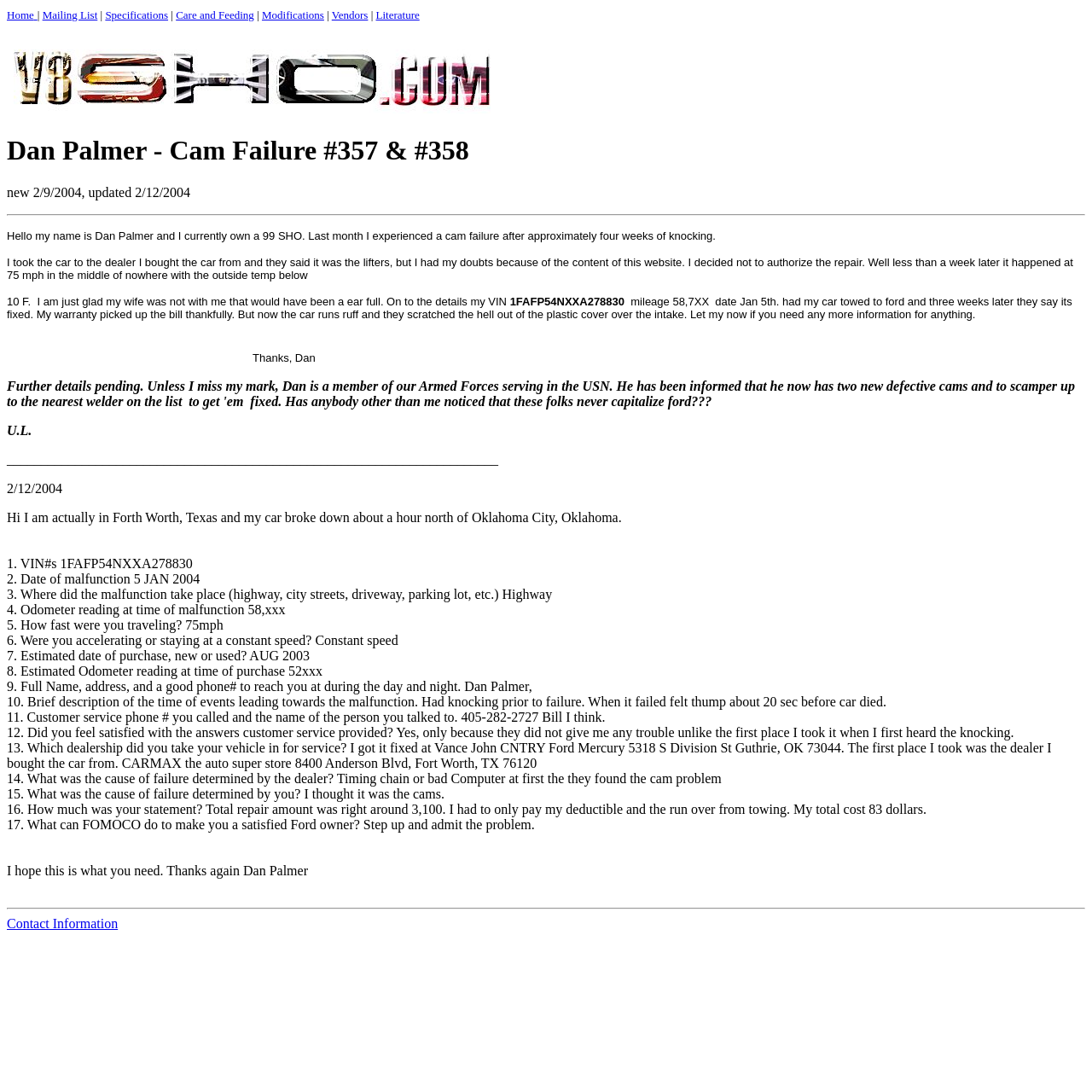Analyze the image and answer the question with as much detail as possible: 
What is the VIN number of the car?

The VIN number is mentioned in the text as 'my VIN 1FAFP54NXXA278830'.